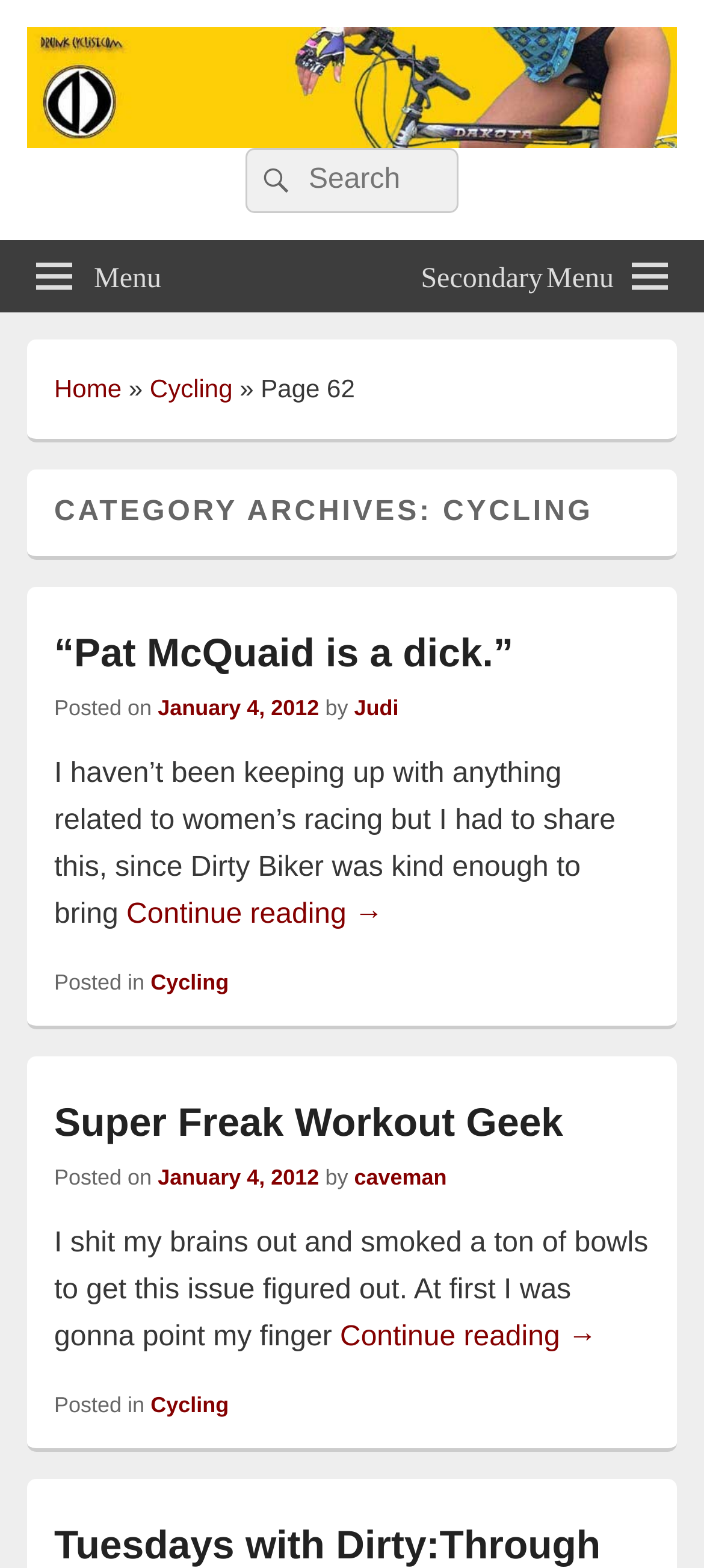Identify the bounding box coordinates of the region that needs to be clicked to carry out this instruction: "View the secondary menu". Provide these coordinates as four float numbers ranging from 0 to 1, i.e., [left, top, right, bottom].

[0.547, 0.153, 1.0, 0.199]